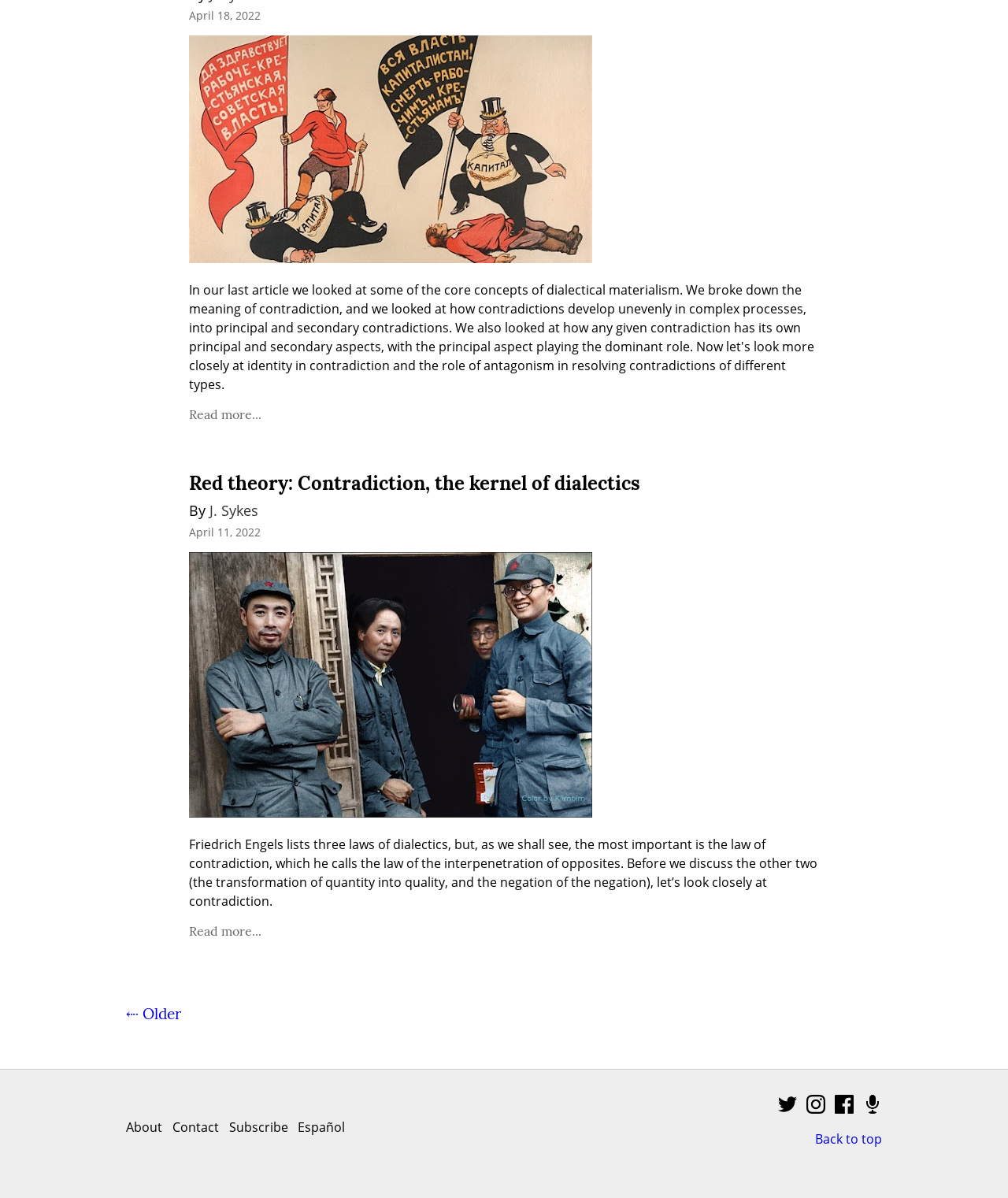Who is the author of the second article?
Please provide a single word or phrase answer based on the image.

J. Sykes